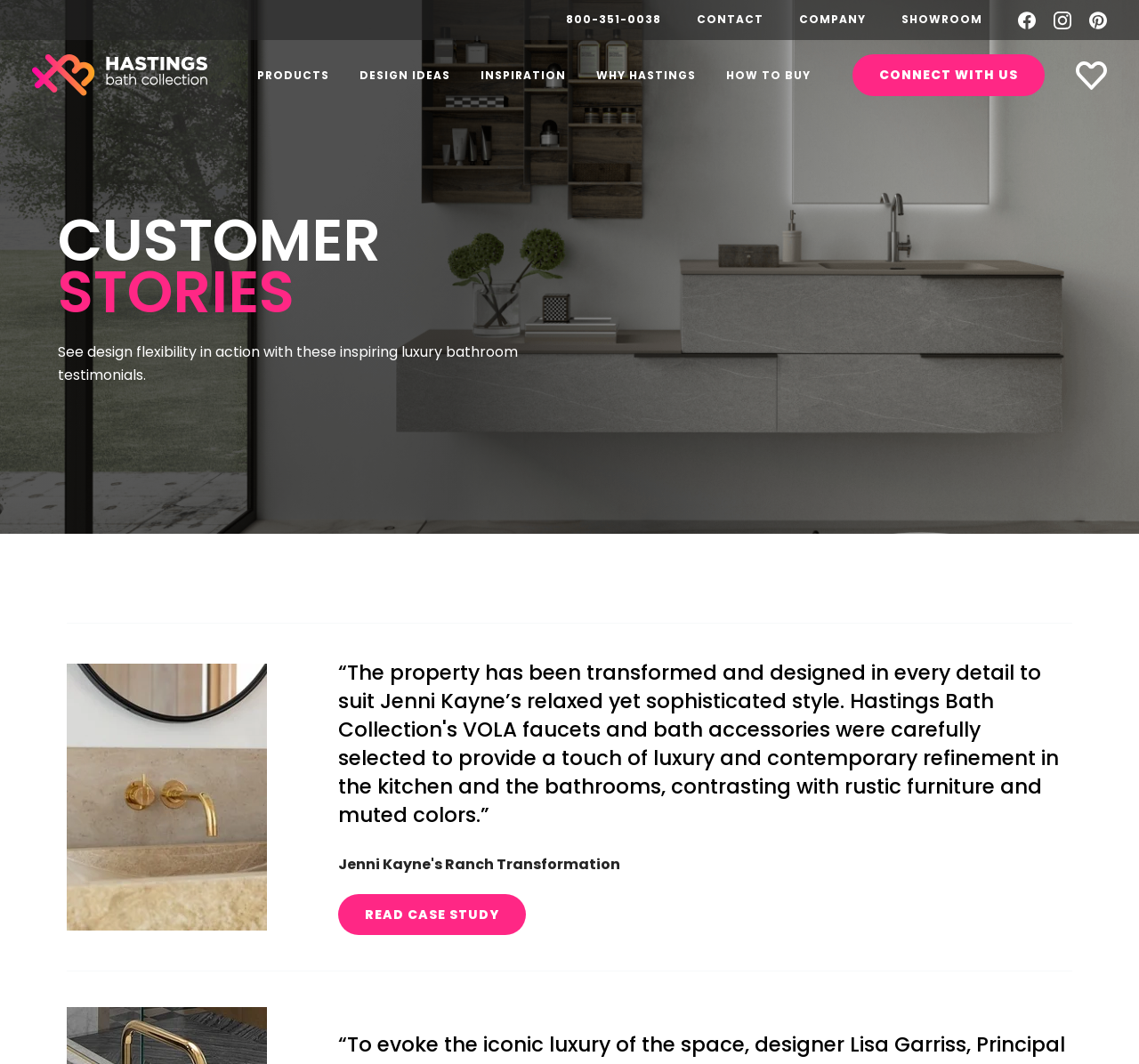Find the bounding box coordinates of the element to click in order to complete the given instruction: "Read a customer case study."

[0.297, 0.84, 0.462, 0.879]